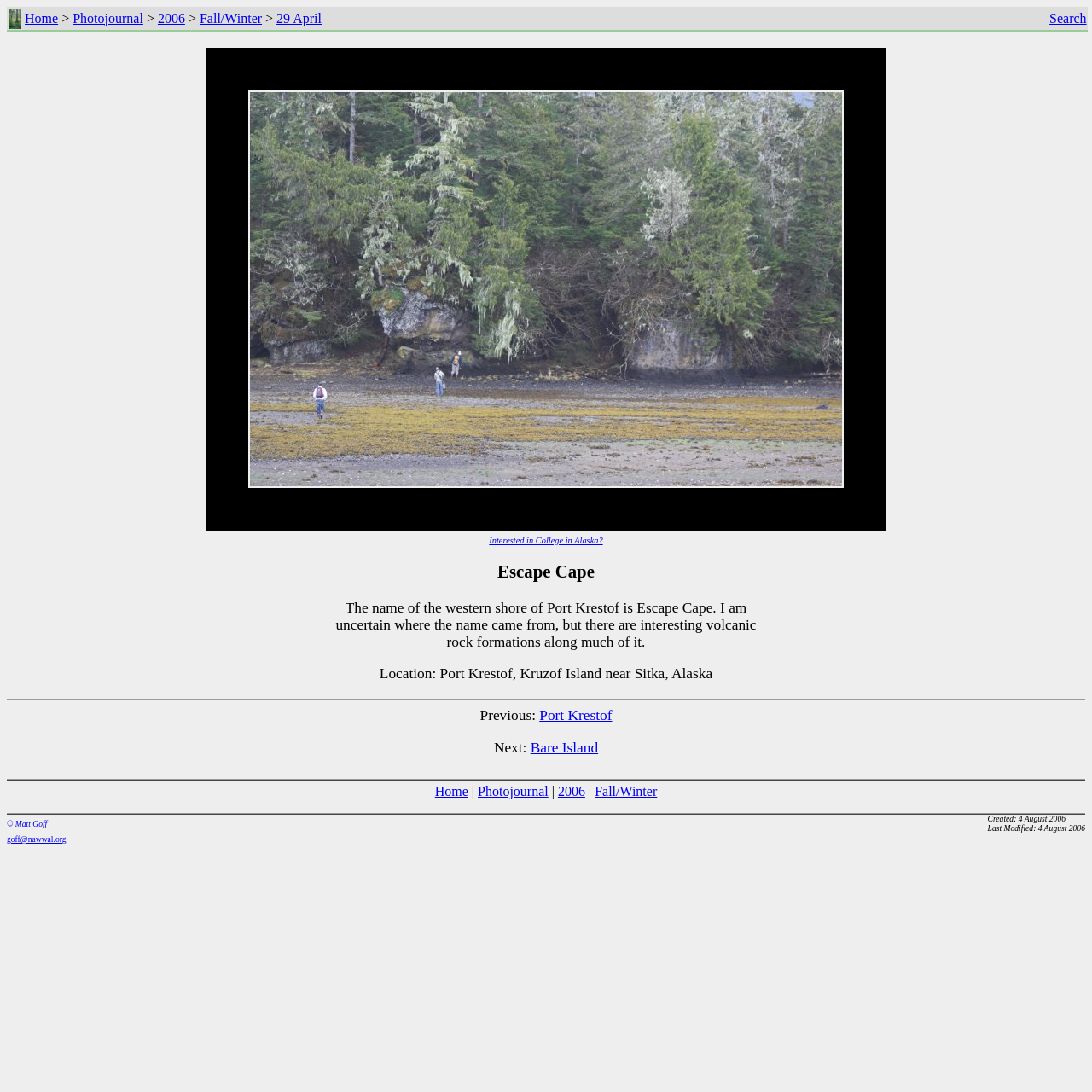Locate the bounding box coordinates of the area where you should click to accomplish the instruction: "Go to Home".

[0.023, 0.01, 0.053, 0.023]